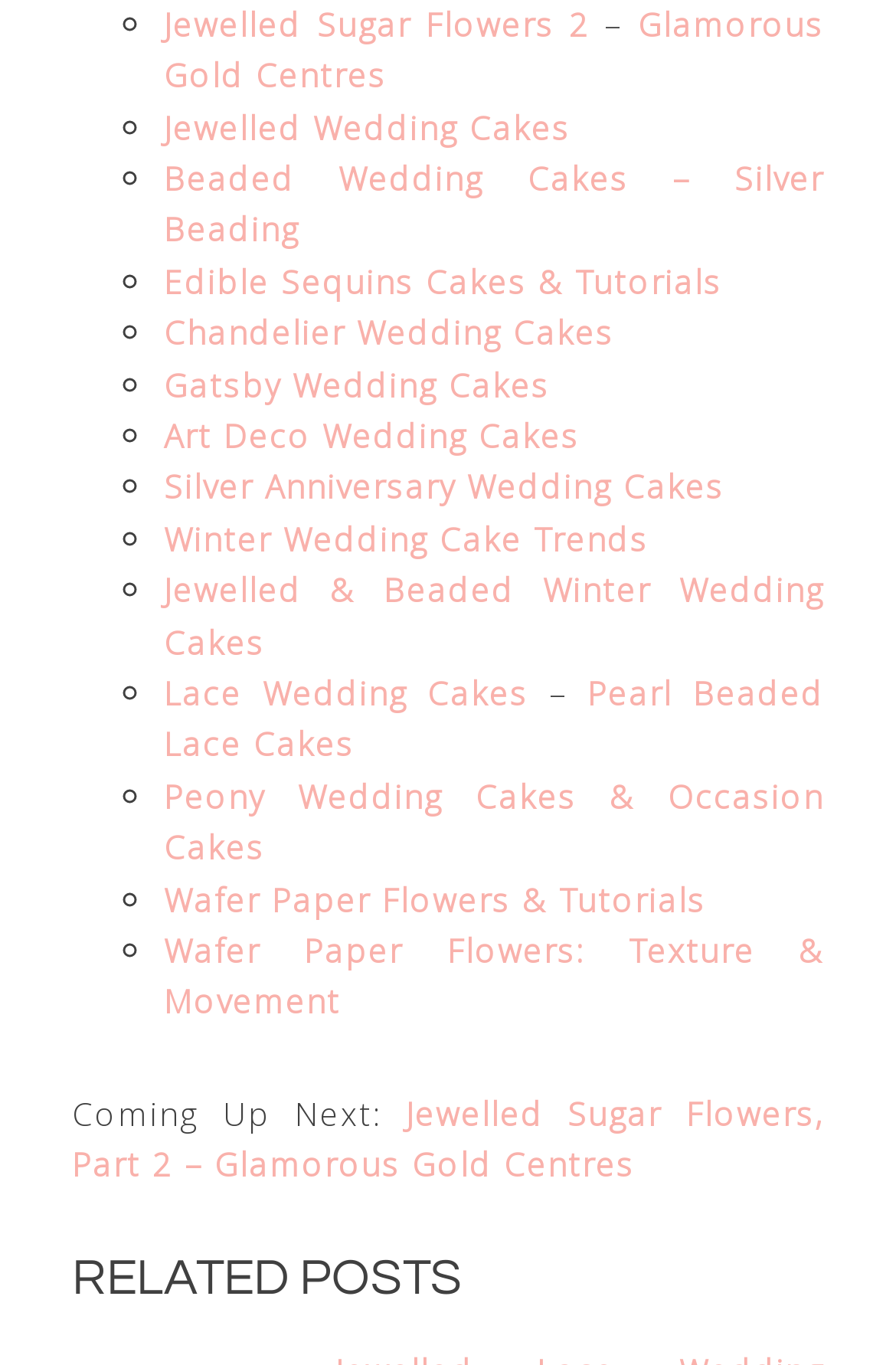What is the first link on this webpage?
Refer to the image and answer the question using a single word or phrase.

Jewelled Sugar Flowers 2